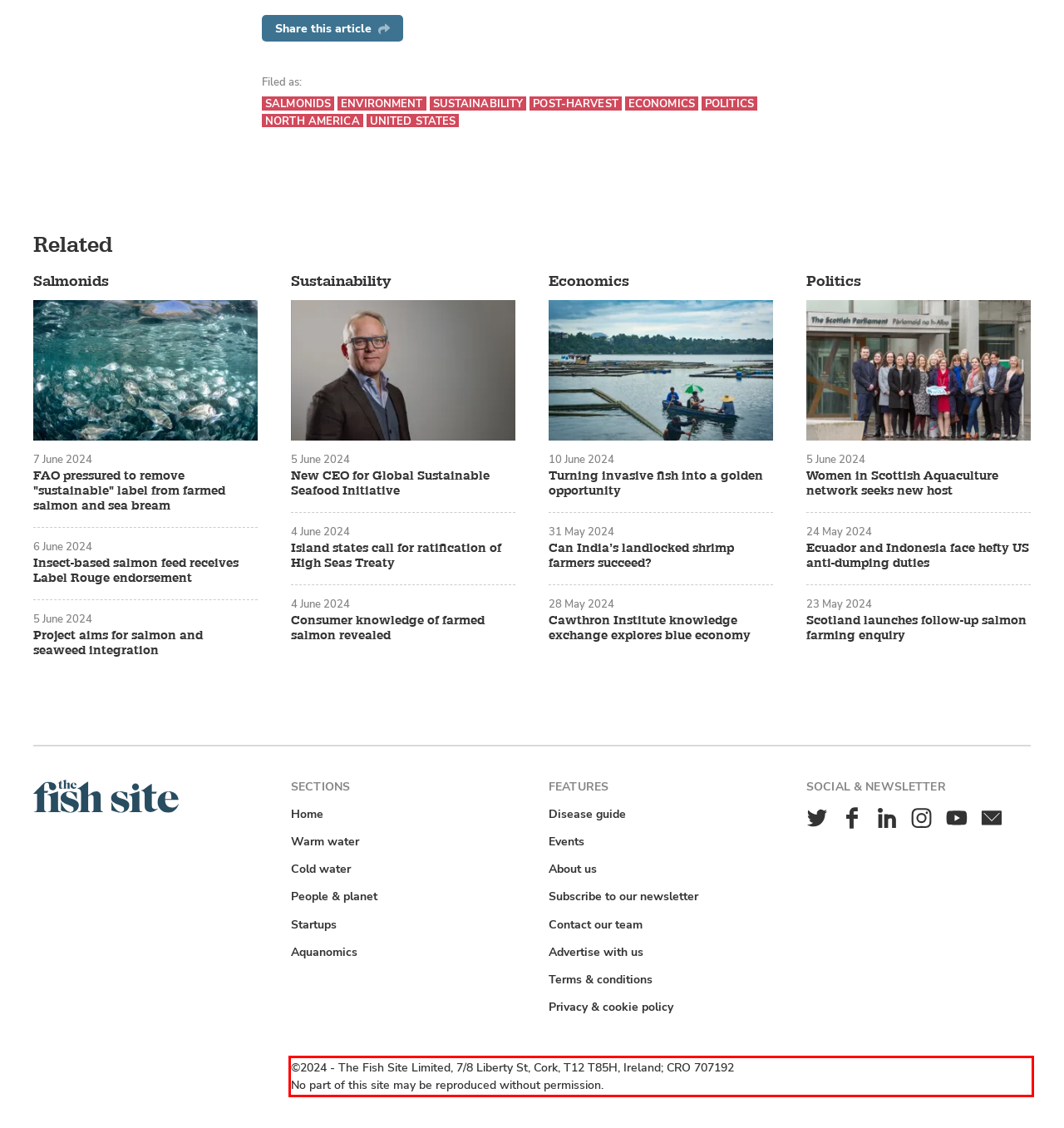Please identify and extract the text content from the UI element encased in a red bounding box on the provided webpage screenshot.

©2024 ‐ The Fish Site Limited, 7/8 Liberty St, Cork, T12 T85H, Ireland; CRO 707192 No part of this site may be reproduced without permission.